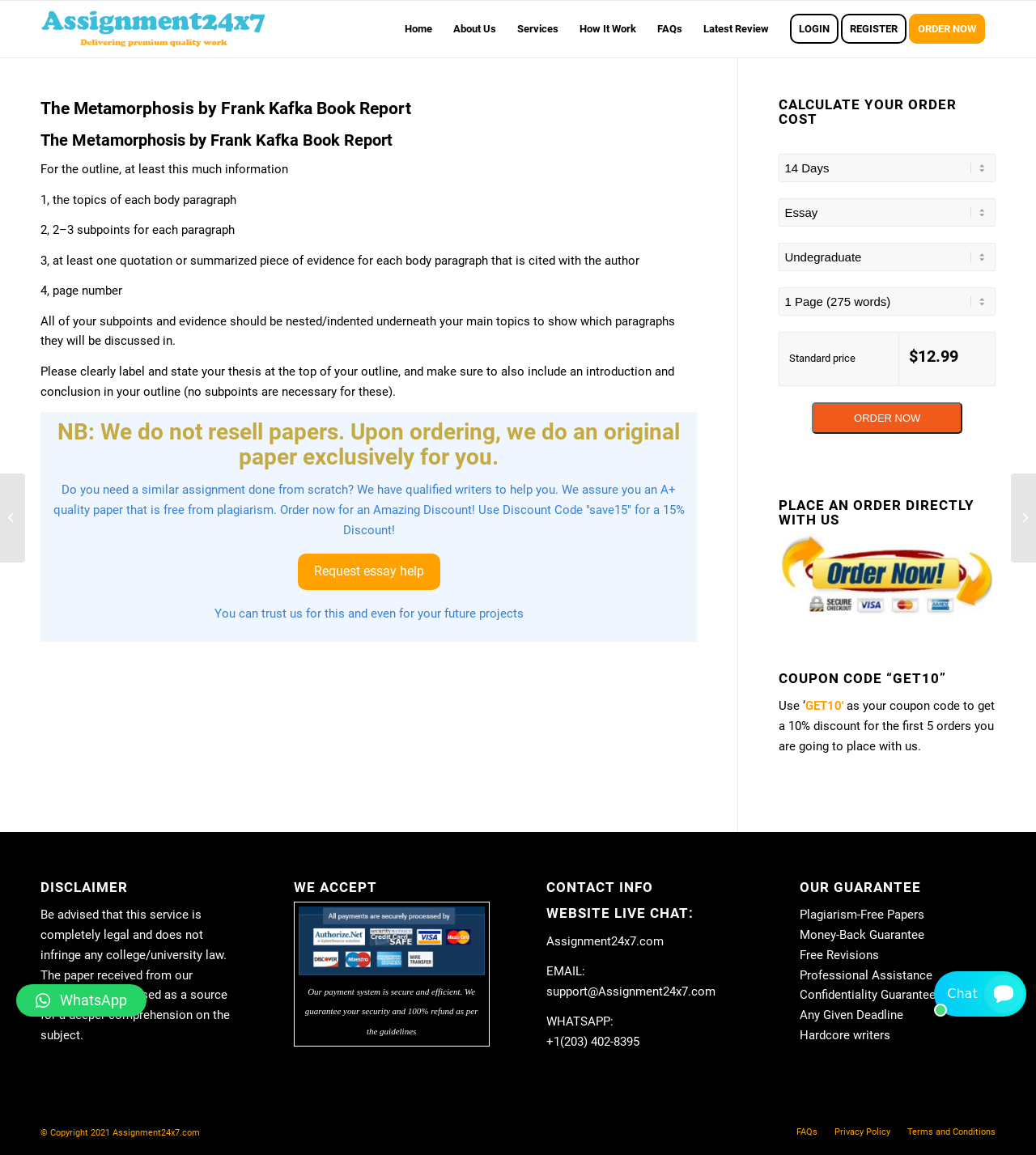Identify the bounding box coordinates of the specific part of the webpage to click to complete this instruction: "Click the WhatsApp button".

[0.016, 0.852, 0.141, 0.88]